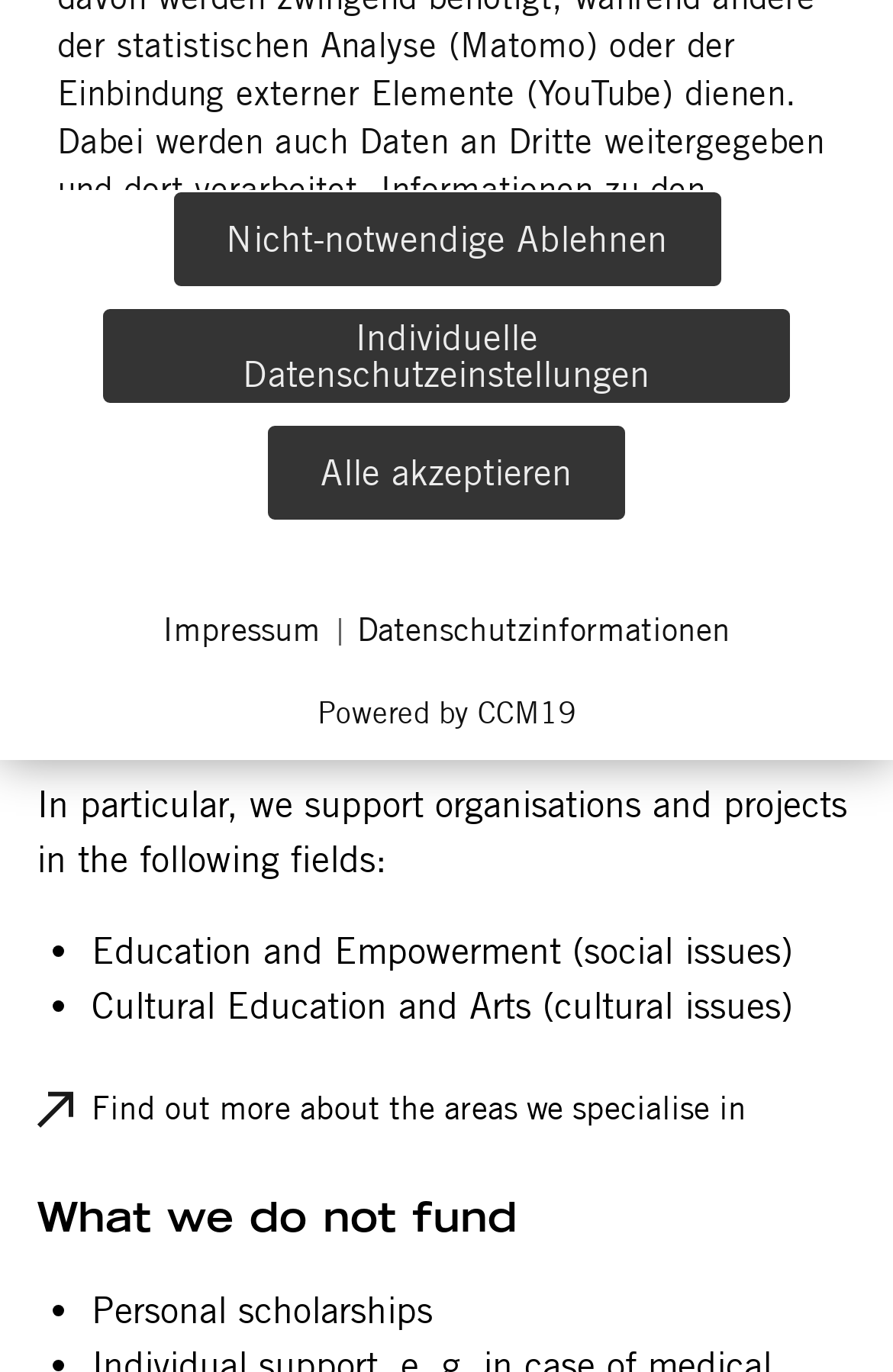Calculate the bounding box coordinates of the UI element given the description: "Powered by CCM19".

[0.355, 0.507, 0.645, 0.532]